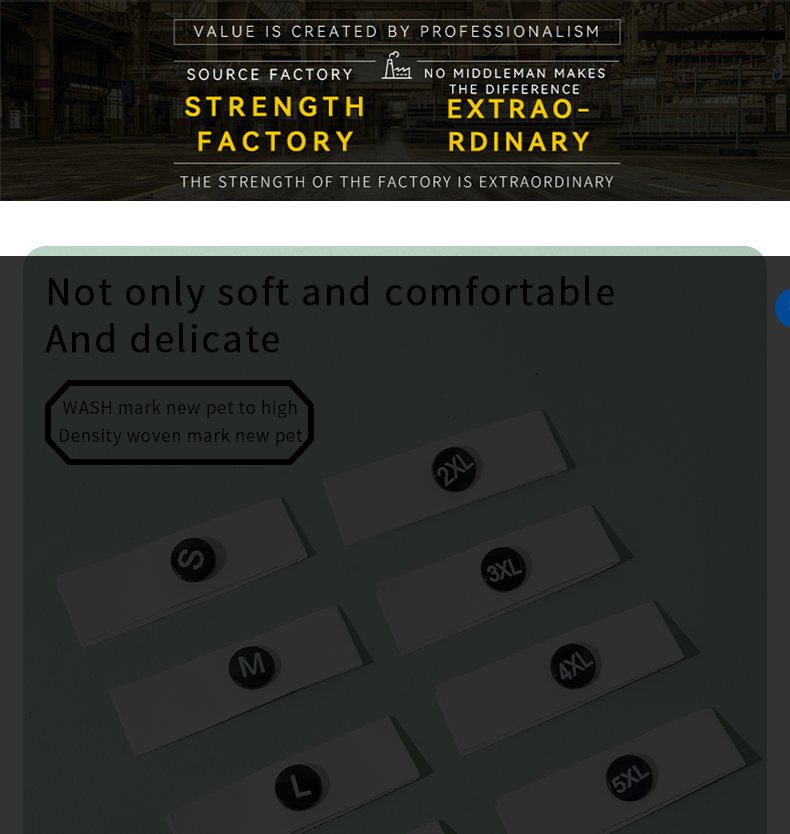Carefully examine the image and provide an in-depth answer to the question: What is the primary focus of the clothing labels?

The caption emphasizes that the overall theme suggests 'softness, comfort, and delicate craftsmanship' which implies that the primary focus of the clothing labels is on comfort and softness.